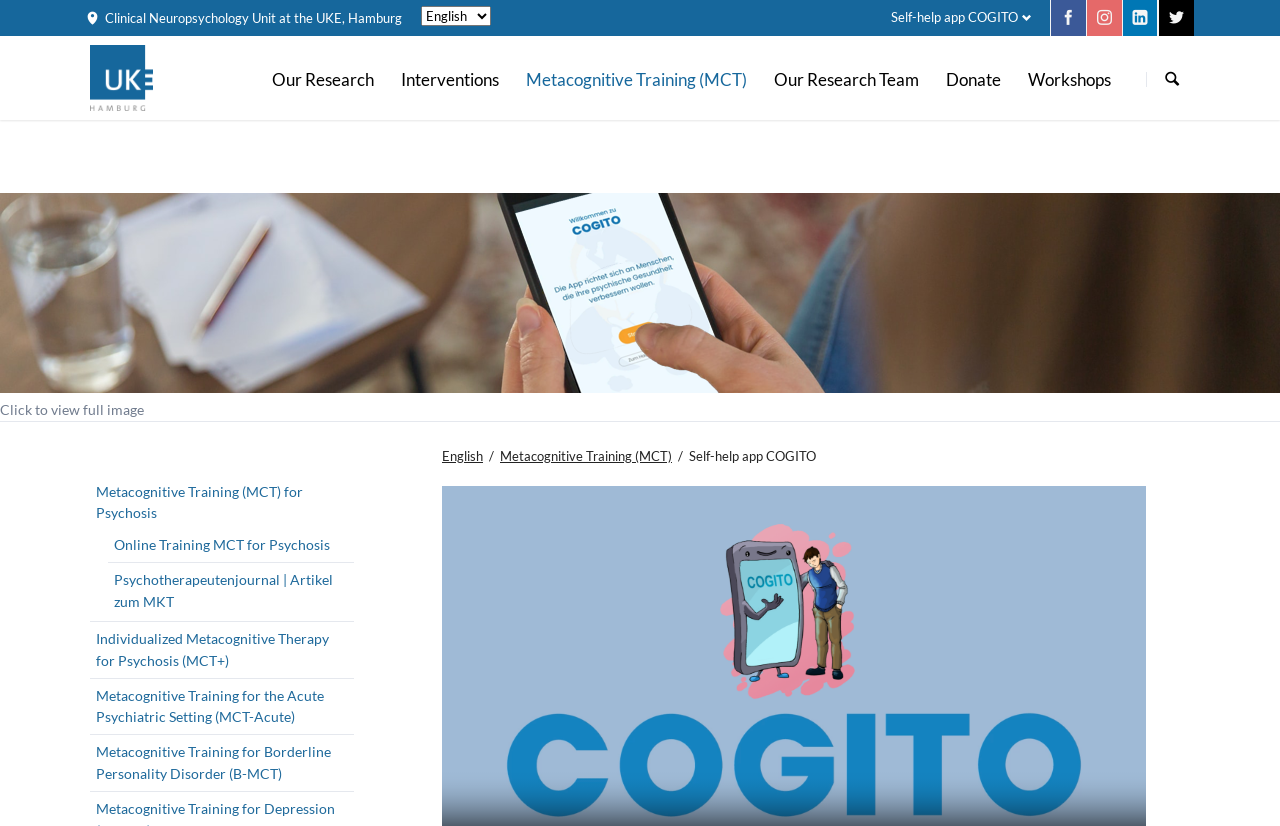What is the purpose of the 'Donate' link?
Using the screenshot, give a one-word or short phrase answer.

To donate